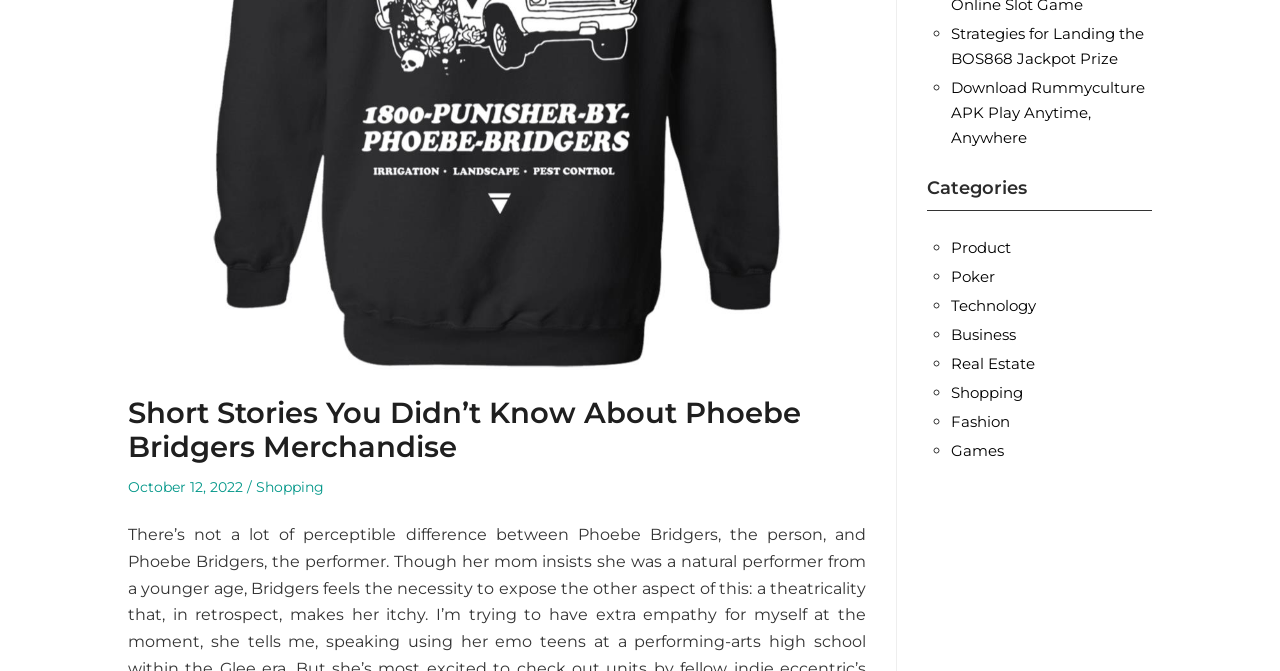From the webpage screenshot, predict the bounding box of the UI element that matches this description: "Real Estate".

[0.743, 0.527, 0.809, 0.556]